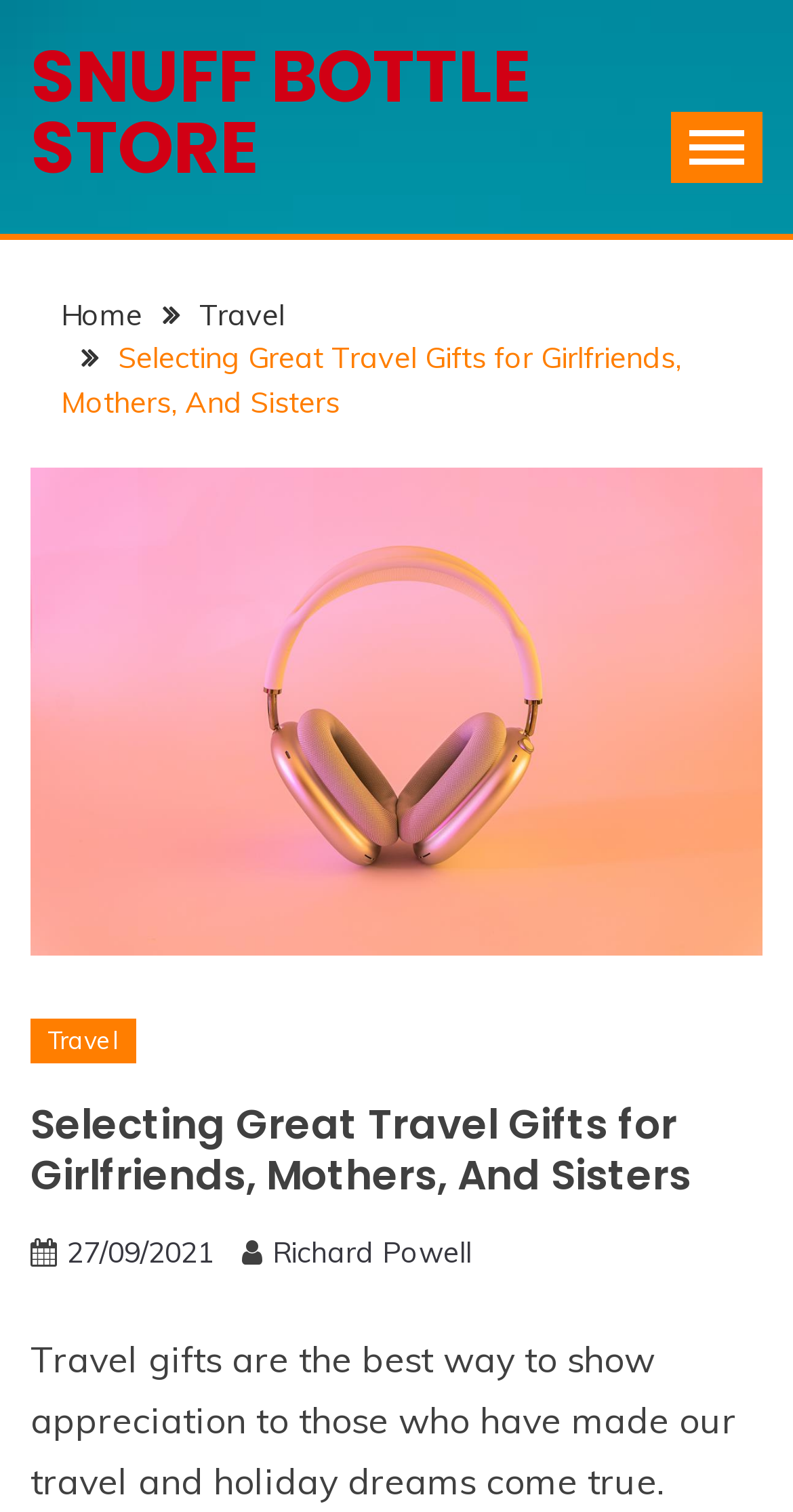Respond to the following question using a concise word or phrase: 
What is the date of the article?

27/09/2021